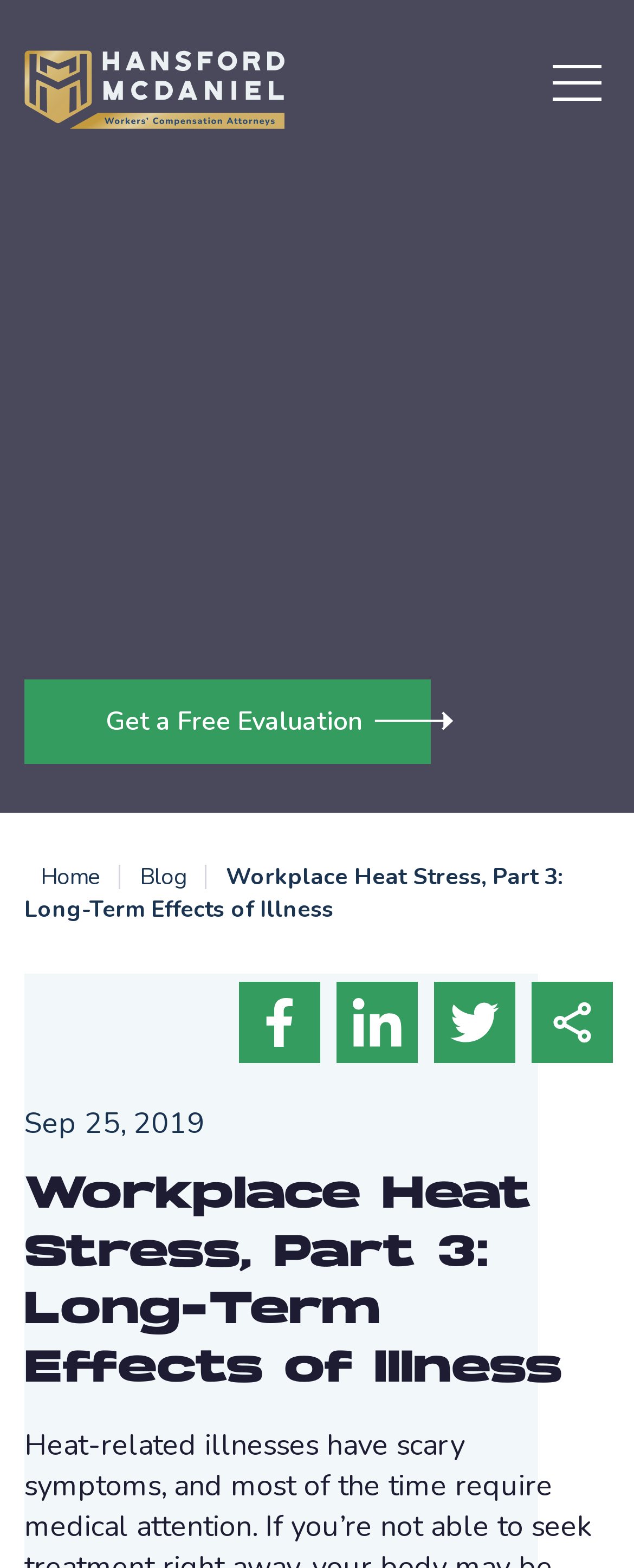Please identify the bounding box coordinates of the element that needs to be clicked to execute the following command: "Share on facebook". Provide the bounding box using four float numbers between 0 and 1, formatted as [left, top, right, bottom].

[0.369, 0.64, 0.523, 0.661]